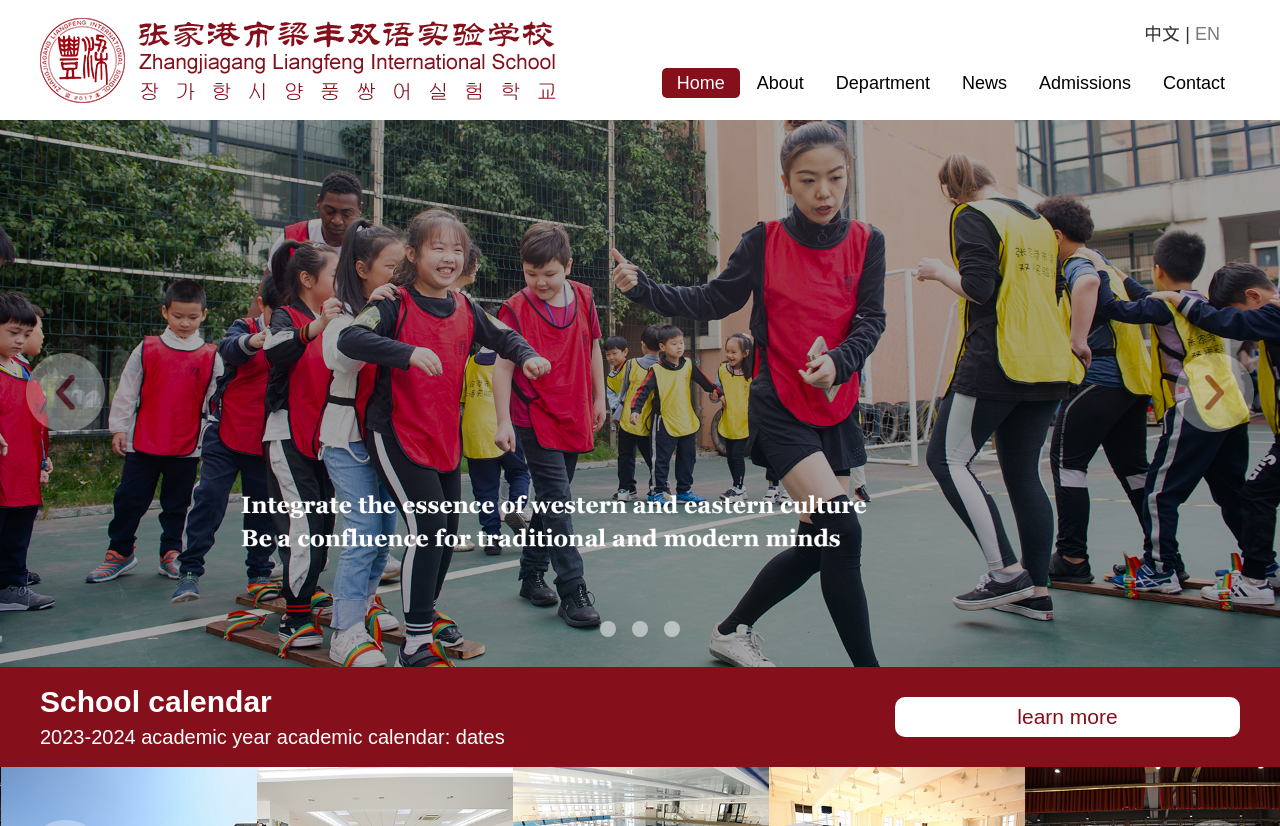Find the bounding box coordinates of the clickable region needed to perform the following instruction: "View Admissions information". The coordinates should be provided as four float numbers between 0 and 1, i.e., [left, top, right, bottom].

[0.8, 0.082, 0.895, 0.119]